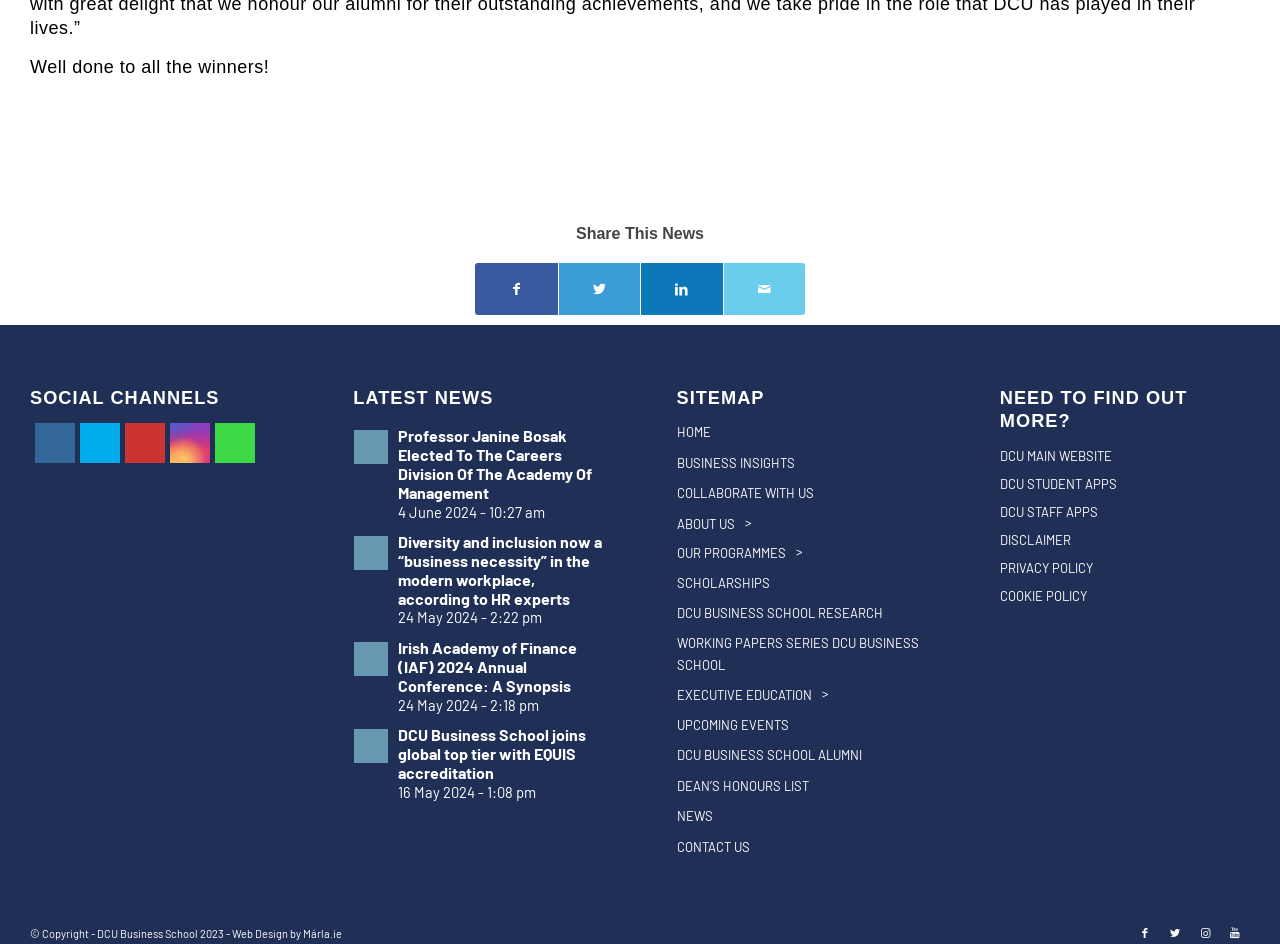Please locate the bounding box coordinates for the element that should be clicked to achieve the following instruction: "View the latest news". Ensure the coordinates are given as four float numbers between 0 and 1, i.e., [left, top, right, bottom].

[0.276, 0.451, 0.471, 0.552]